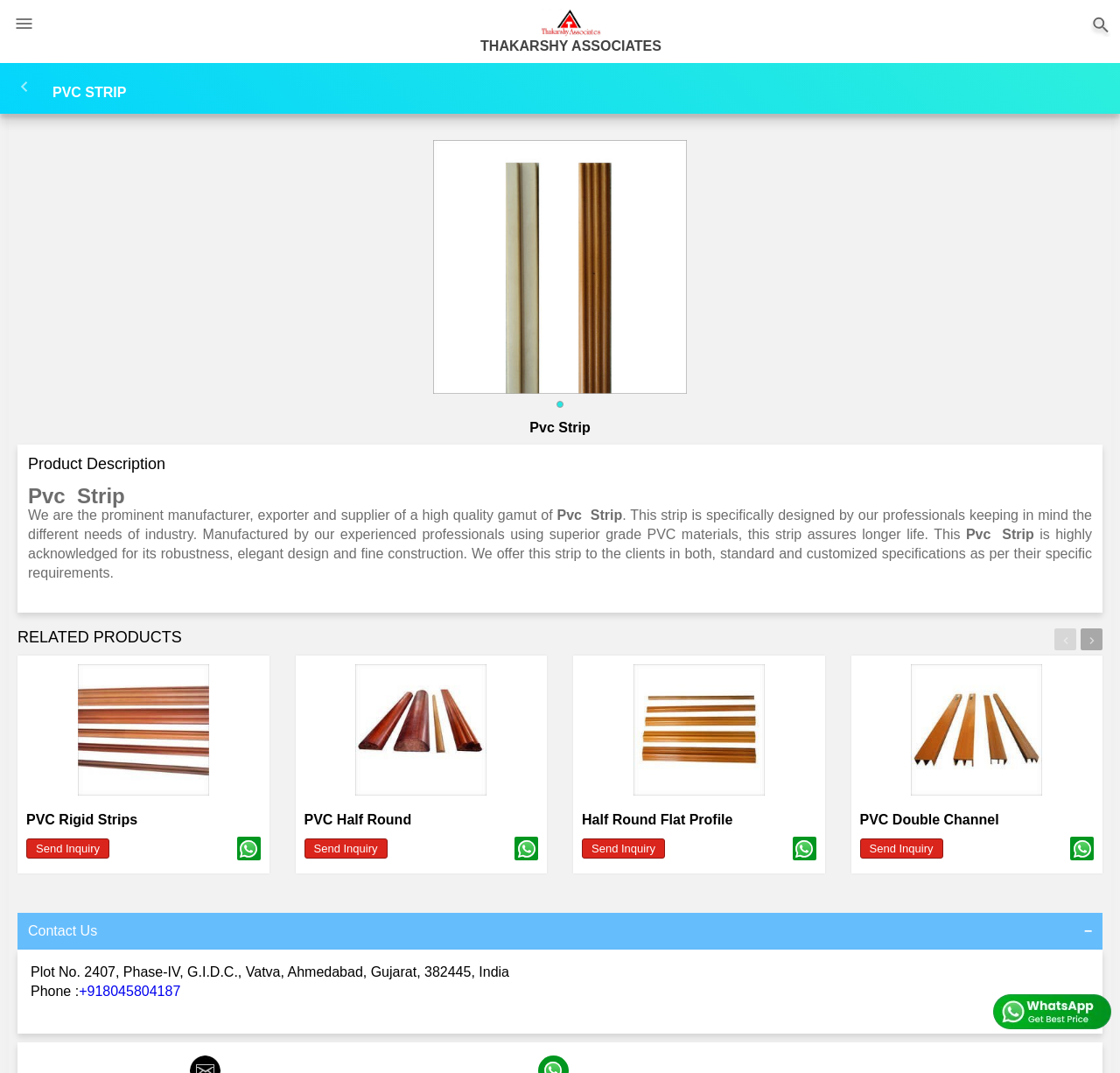Extract the bounding box coordinates for the described element: "+918045804187". The coordinates should be represented as four float numbers between 0 and 1: [left, top, right, bottom].

[0.07, 0.917, 0.161, 0.931]